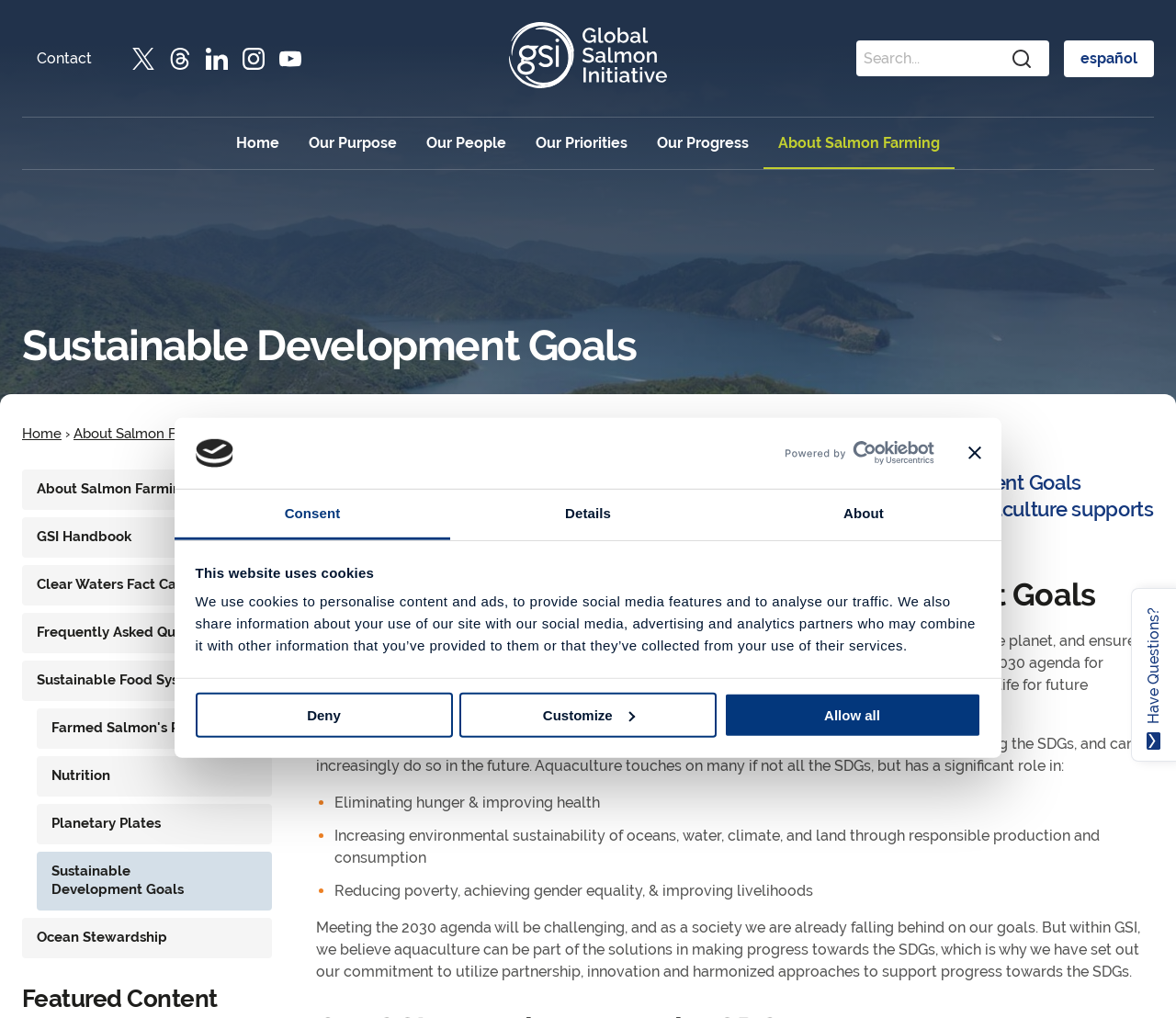What language options are available on the webpage?
Please analyze the image and answer the question with as much detail as possible.

The webpage provides a language option in the top-right corner, allowing users to switch between English and Spanish. This suggests that the website is intended for a bilingual audience.